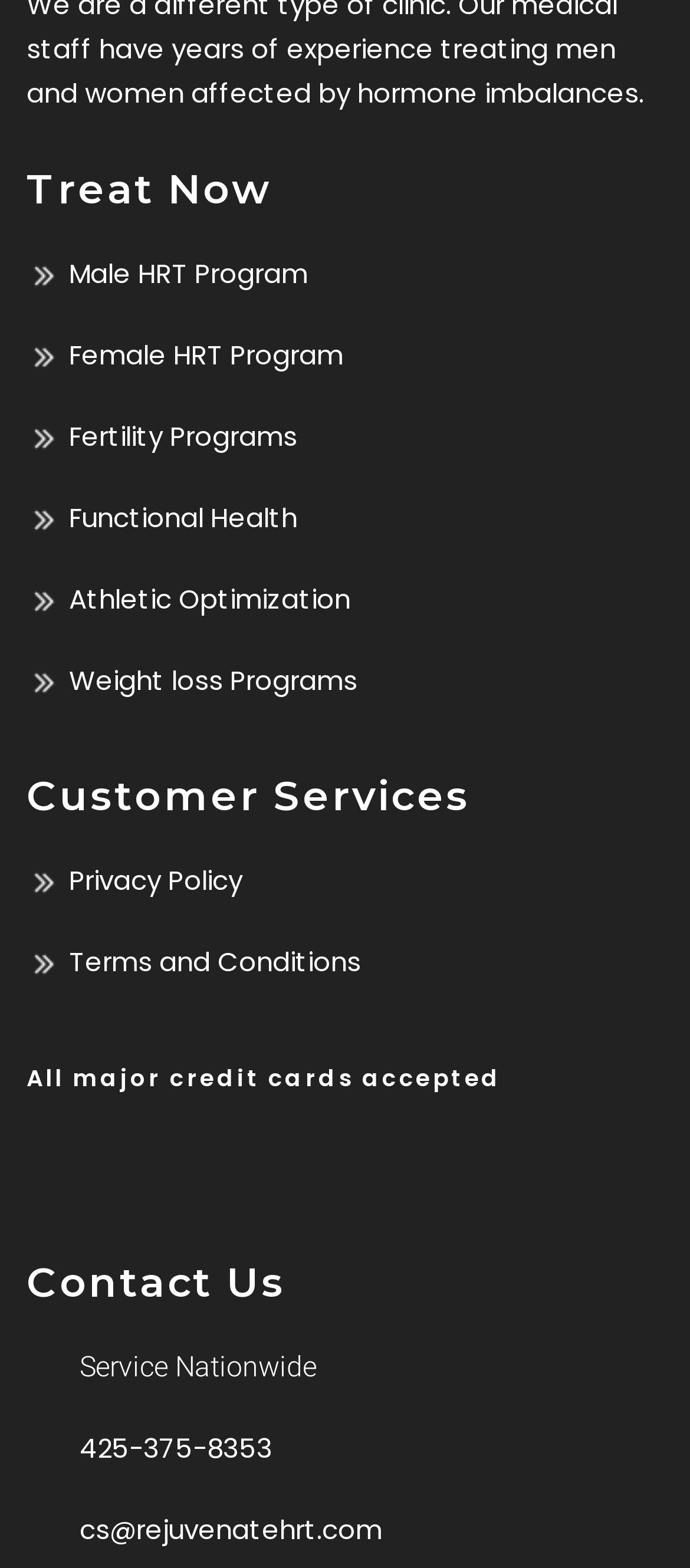Locate the bounding box coordinates of the clickable element to fulfill the following instruction: "Email cs@rejuvenatehrt.com". Provide the coordinates as four float numbers between 0 and 1 in the format [left, top, right, bottom].

[0.092, 0.963, 0.554, 0.987]